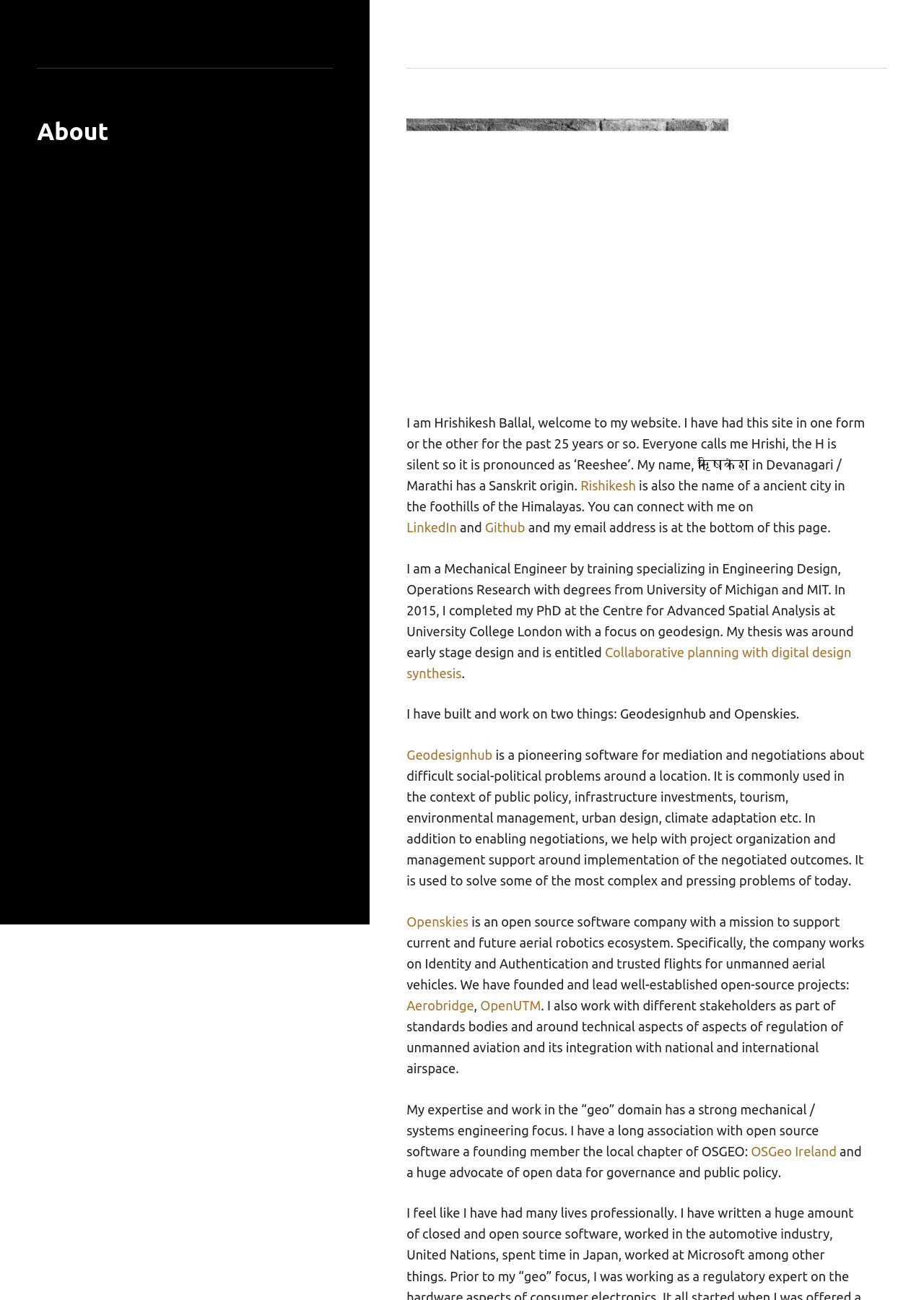What is the name of the software company mentioned on this webpage?
Using the information presented in the image, please offer a detailed response to the question.

The answer can be found in the paragraph that talks about the person's work, where it says 'Openskies is an open source software company with a mission to support current and future aerial robotics ecosystem.'